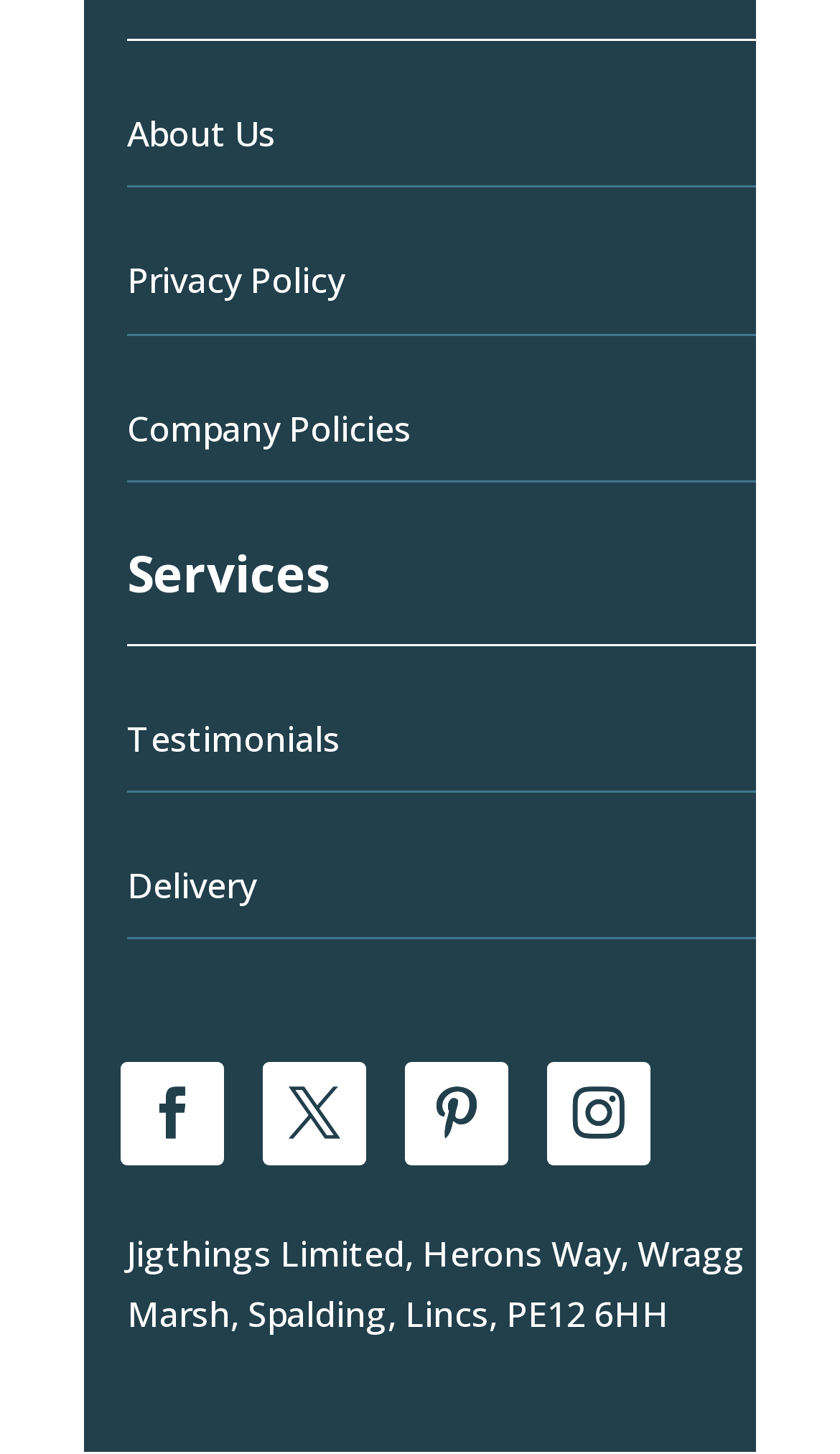How many social media links are there?
Using the image, elaborate on the answer with as much detail as possible.

There are four social media links at the bottom of the webpage, represented by icons with OCR text '', '', '', and ''.